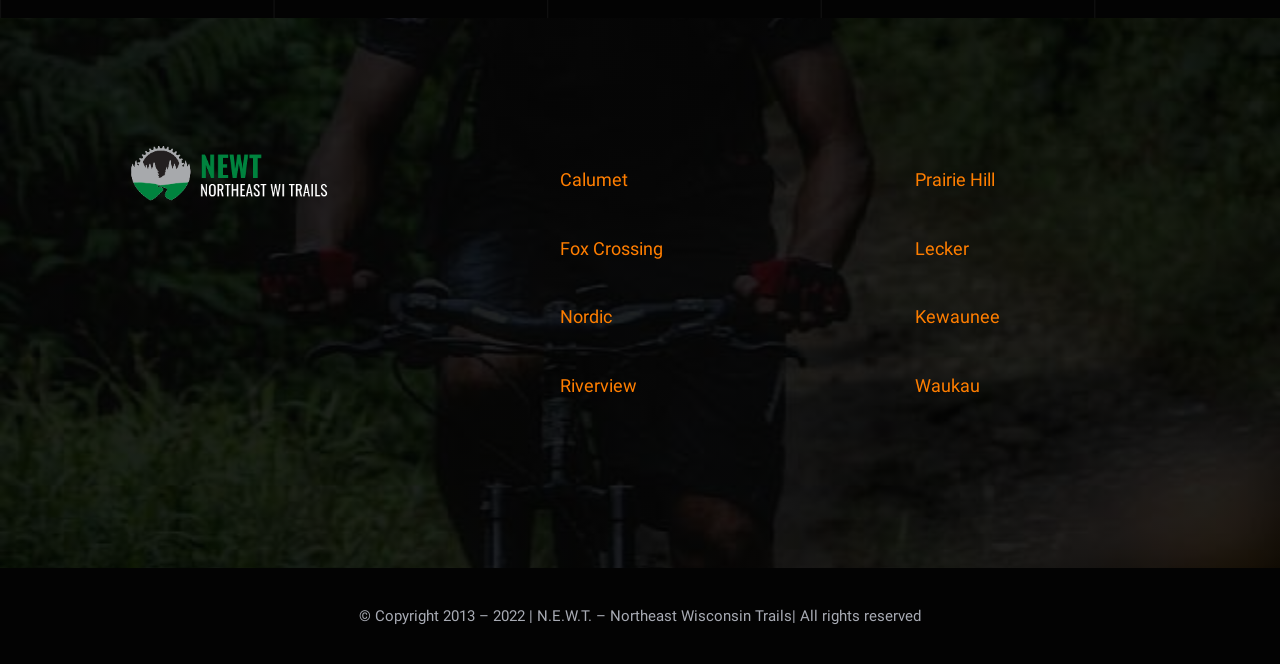Provide a single word or phrase answer to the question: 
How many trail links are on the webpage?

8